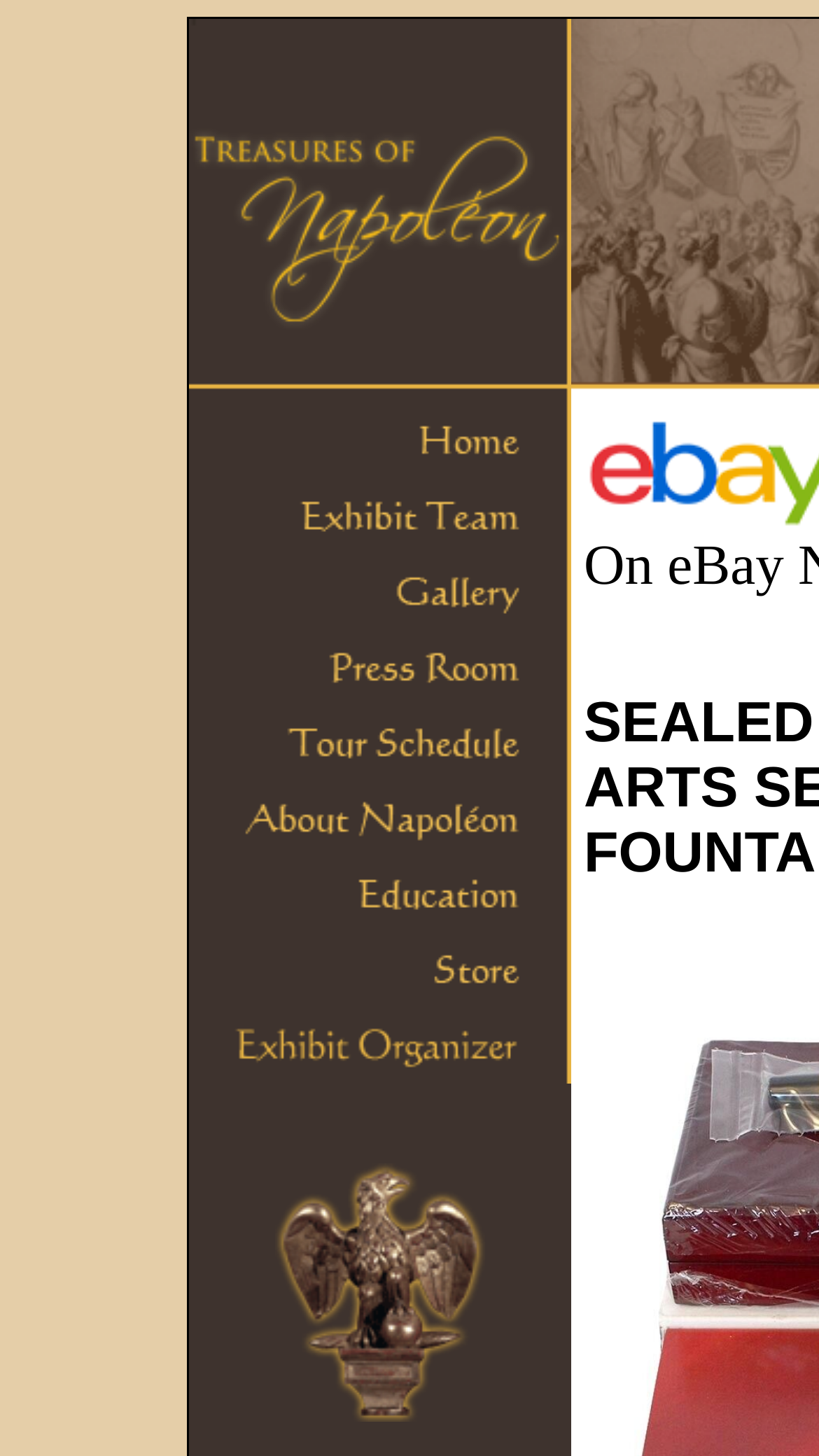Give an in-depth explanation of the webpage layout and content.

The webpage appears to be an online marketplace listing for a luxury item, specifically a 1996 Montblanc Patron of the Arts Semiramis fountain pen. At the top of the page, there is a prominent title that matches the meta description, "SEALED 1996 MONTBLANC PATRON OF THE ARTS SEMIRAMIS NEVER INKED LE FOUNTAIN PEN for Sale - Napoleon Exhbiit".

Below the title, there is a table cell containing a section with a heading "Napoleon - An Intimate Portrait". This section features an image with the same title, which is positioned at the top left of the section. Directly below the image, there are 11 links arranged in a vertical column, taking up most of the section's space. These links are stacked on top of each other, with no gaps in between, and occupy the majority of the section's height.